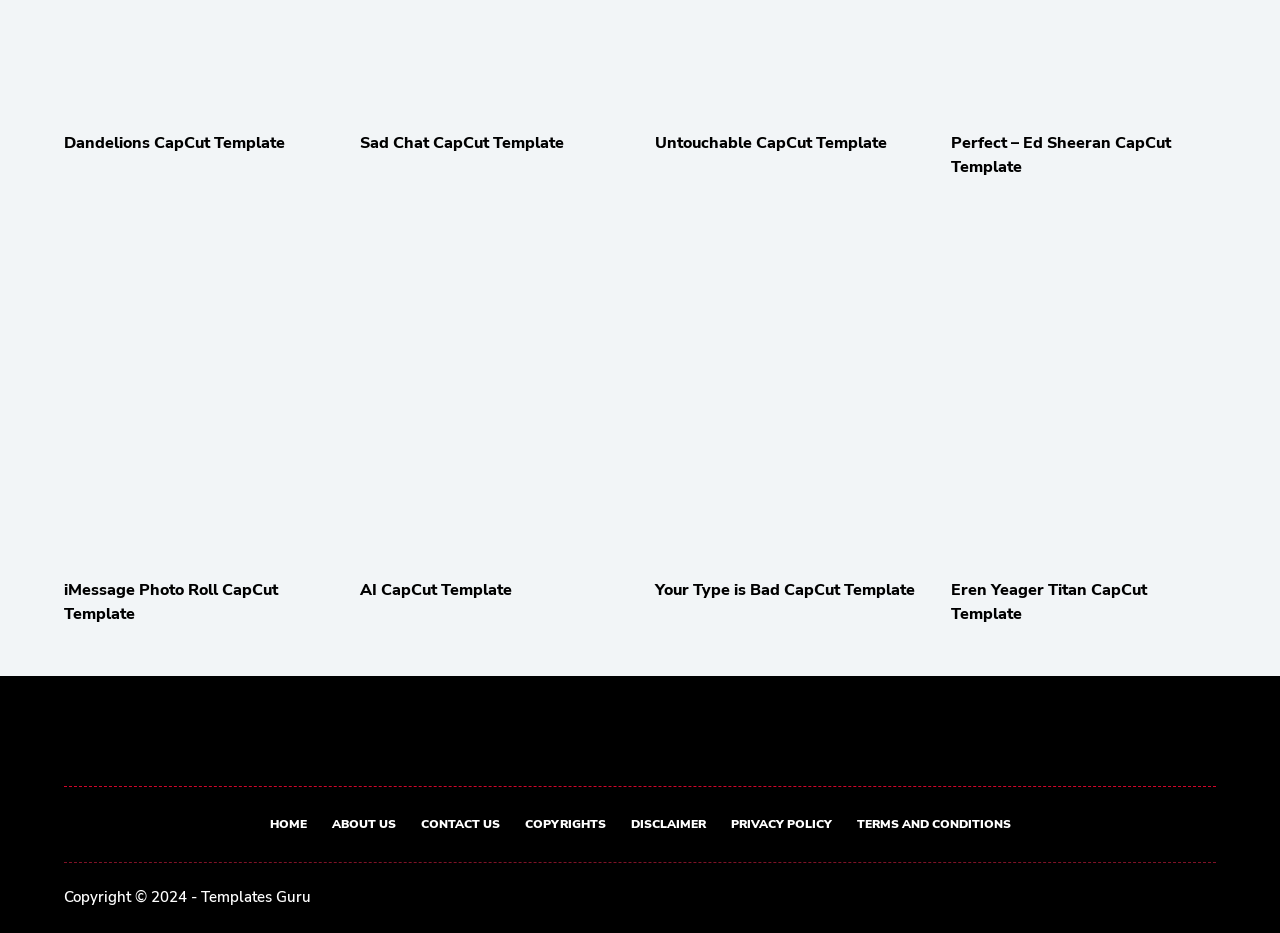Provide a one-word or short-phrase response to the question:
What is the copyright year mentioned at the bottom?

2024